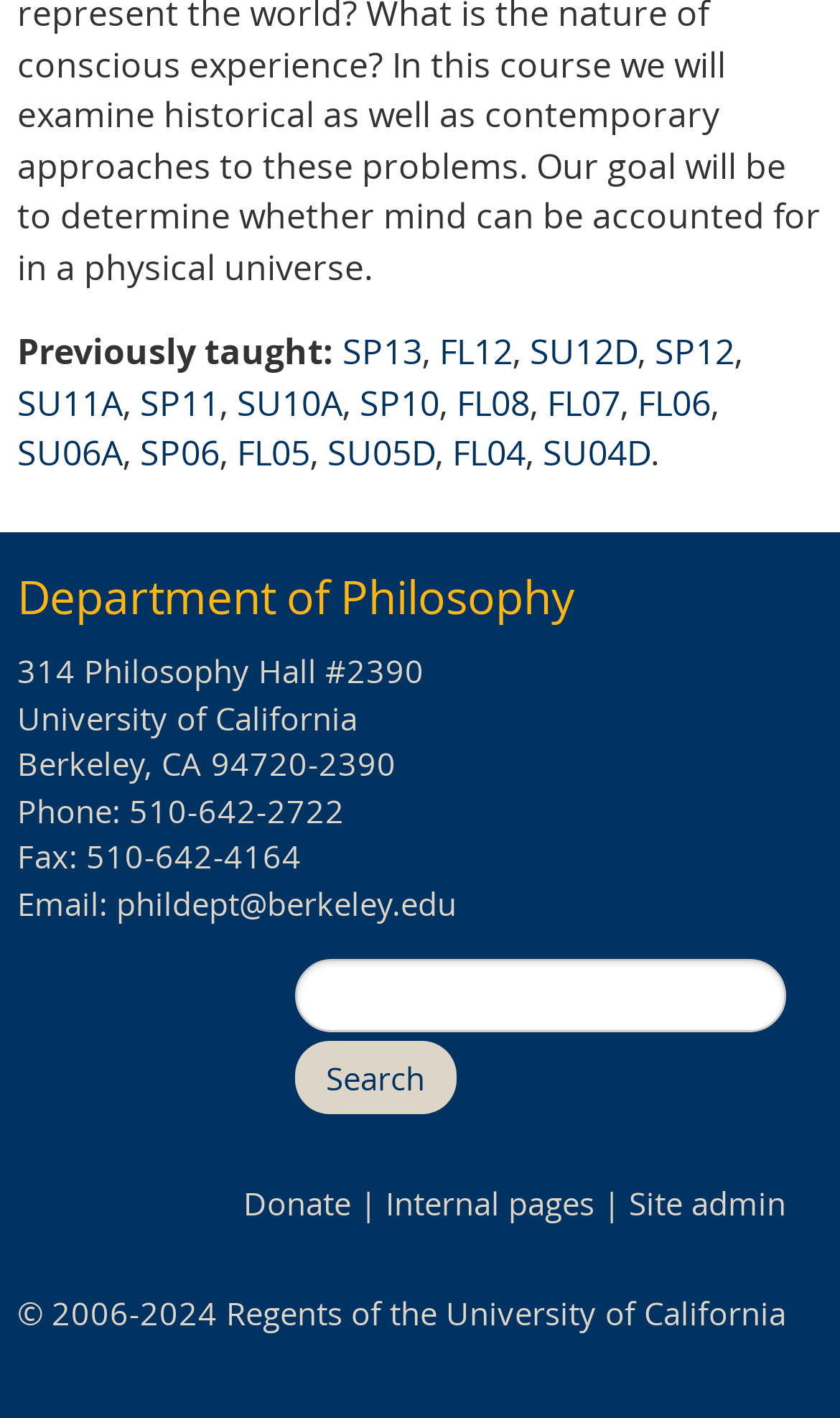What is the link to the department's email?
Please provide a single word or phrase as your answer based on the screenshot.

phildept@berkeley.edu